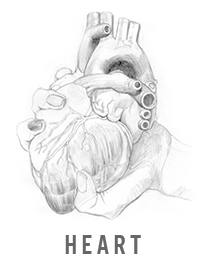What is the medium used to create the heart illustration?
Please use the image to provide an in-depth answer to the question.

By analyzing the image, I notice the fine lines and shading used to render the heart, which suggests that the medium used to create the illustration is a pencil, as it is capable of producing such detailed and delicate work.